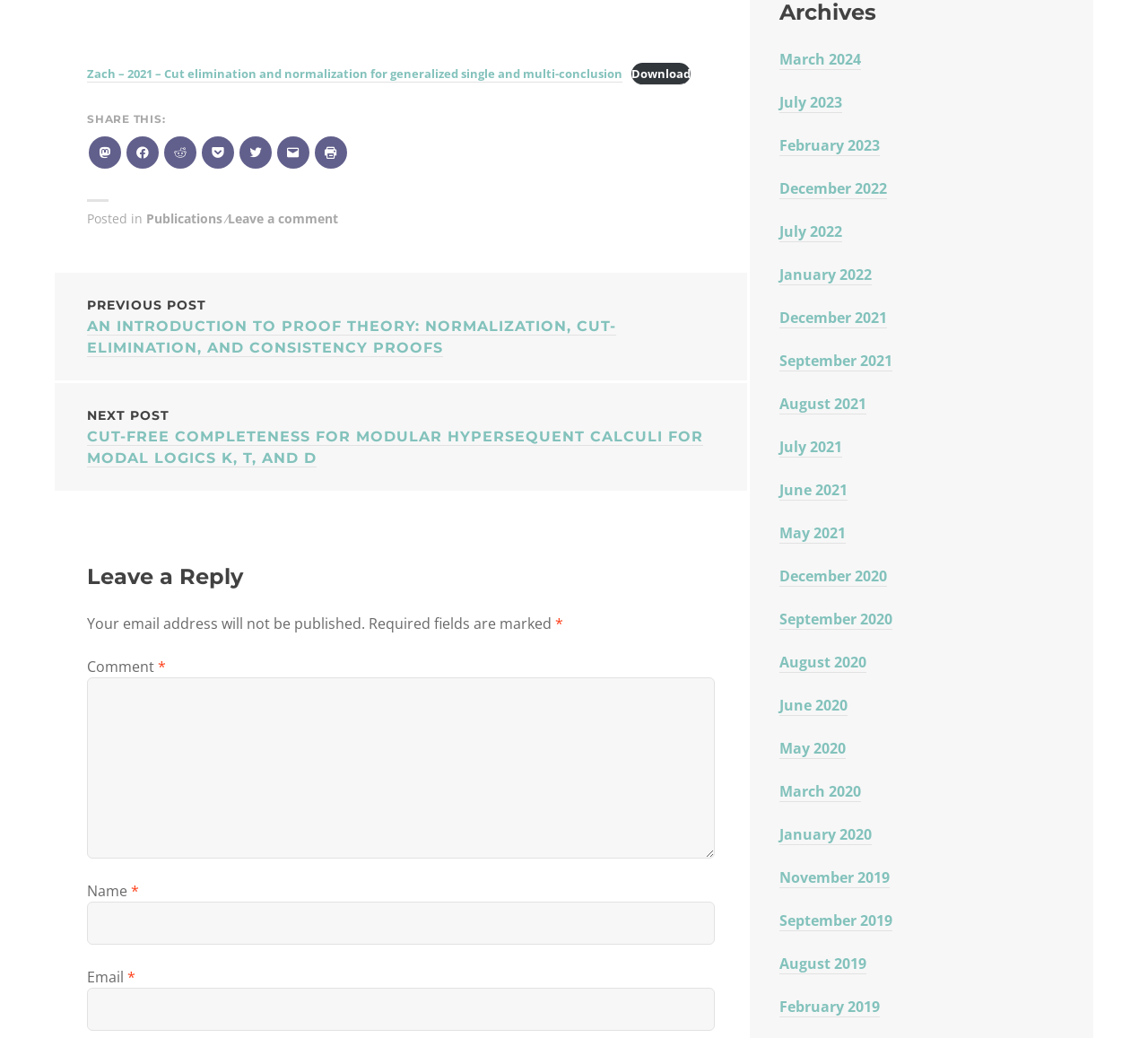Please identify the bounding box coordinates of where to click in order to follow the instruction: "Leave a comment".

[0.198, 0.202, 0.294, 0.219]